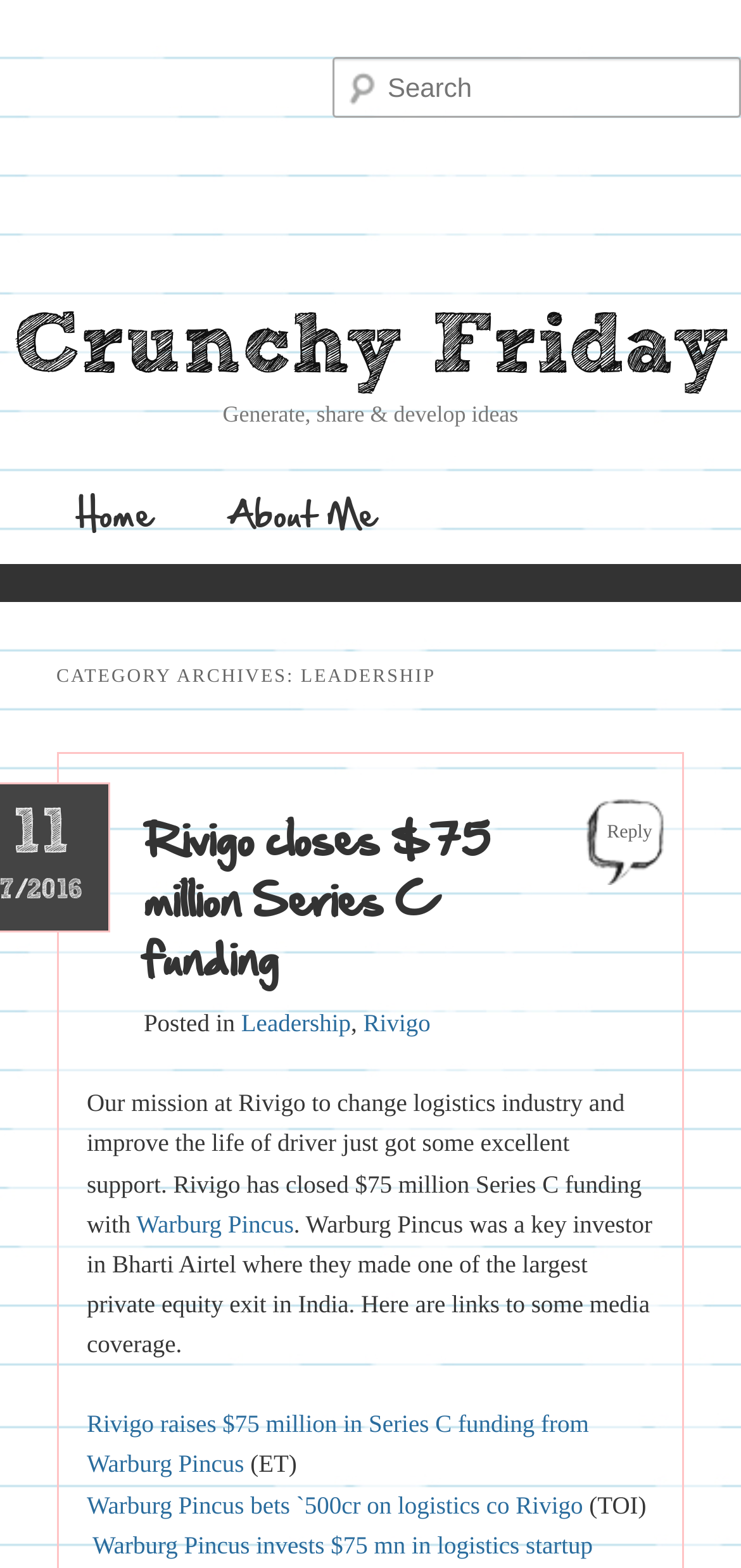Determine the bounding box coordinates of the clickable region to carry out the instruction: "Search for something".

[0.449, 0.036, 1.0, 0.075]